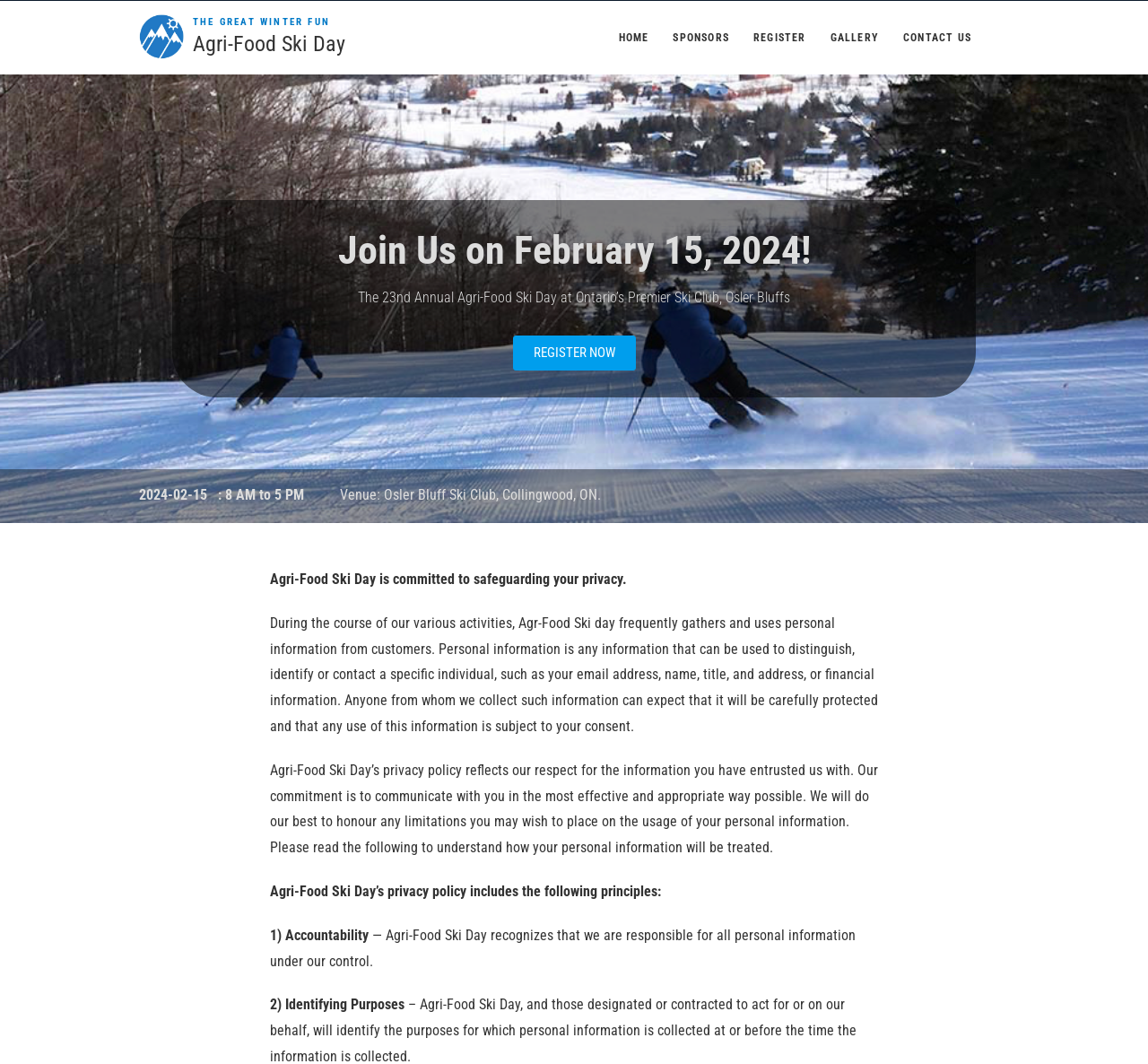Use a single word or phrase to answer the question: When is the 23nd Annual Agri-Food Ski Day?

February 15, 2024